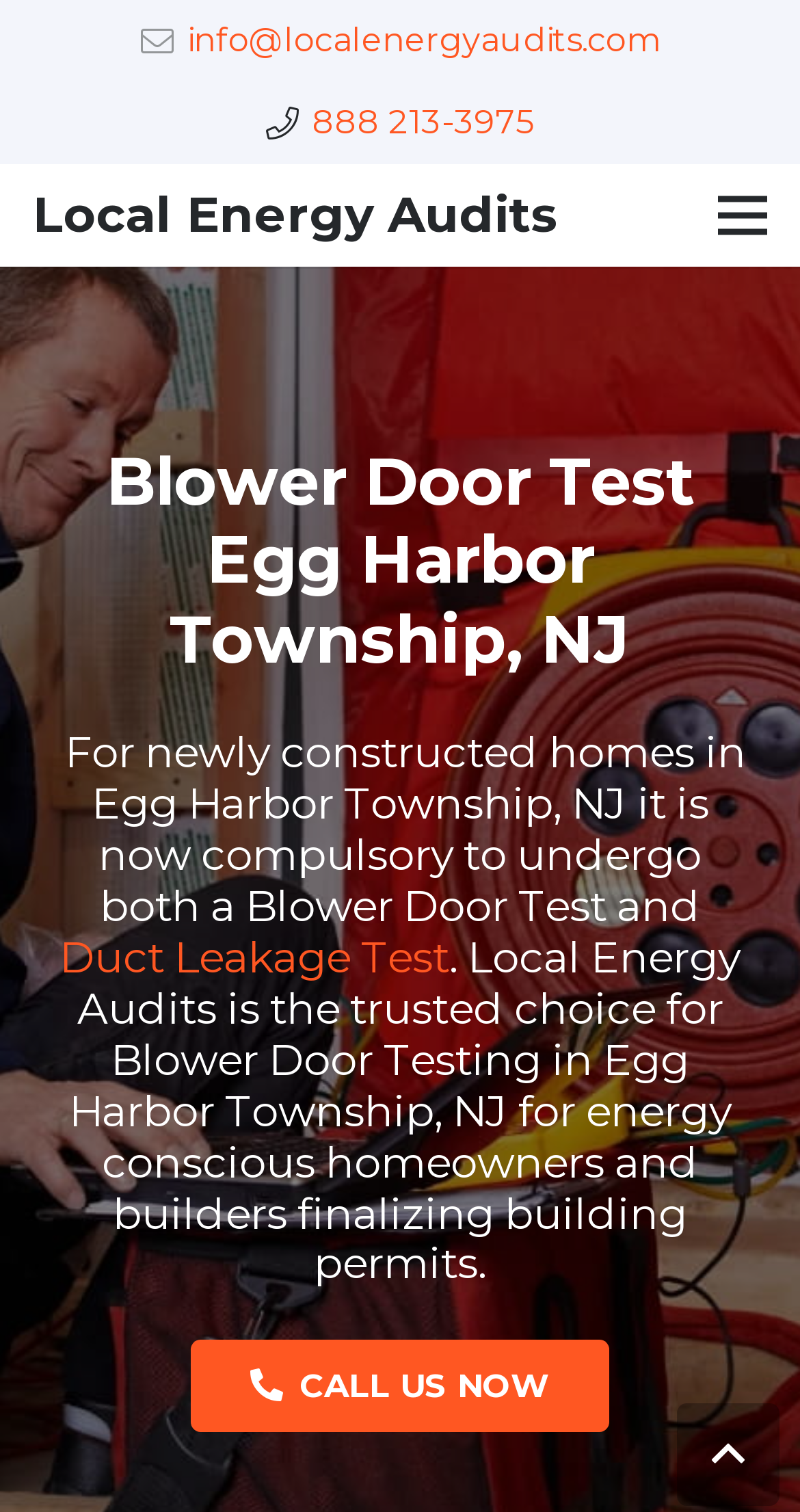Elaborate on the information and visuals displayed on the webpage.

The webpage is about Local Energy Audits, a company that offers blower door testing services in Egg Harbor Township, NJ. At the top of the page, there is a heading with the company name, "Local Energy Audits", which is also a link. Below the company name, there are two links: one for email, "info@localenergyaudits.com", and another for a phone number, "888 213-3975". 

On the top right corner, there is a link labeled "Menu". Below the company name and contact information, there is a heading that reads "Blower Door Test Egg Harbor Township, NJ". This heading is followed by a longer paragraph that explains the importance of blower door testing for newly constructed homes in Egg Harbor Township, NJ. Within this paragraph, there is a link to "Duct Leakage Test", which is a related service.

Towards the bottom of the page, there is a prominent call-to-action link, "CALL US NOW", which encourages visitors to take action. Finally, at the very bottom right corner, there is a small icon link.